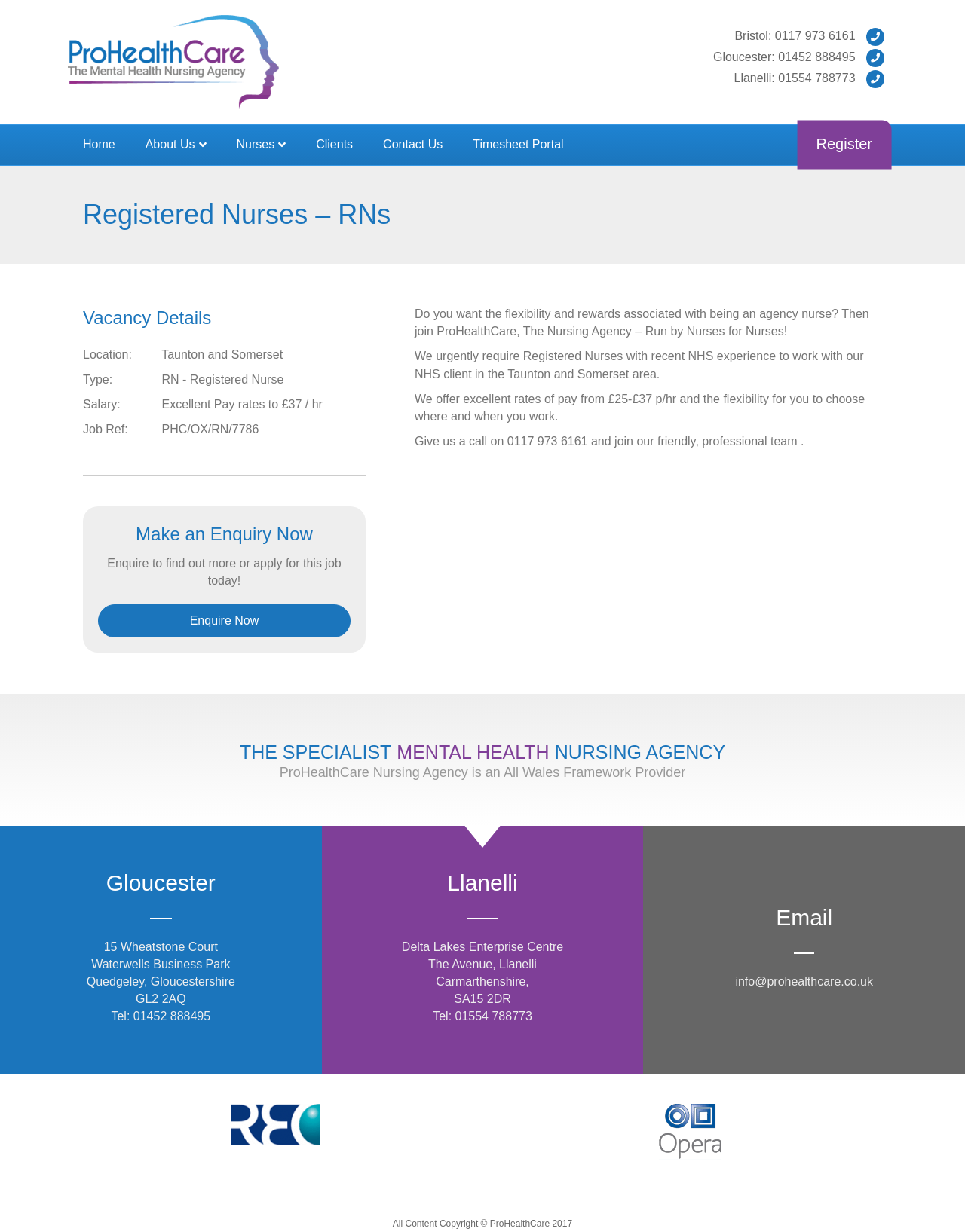Locate the coordinates of the bounding box for the clickable region that fulfills this instruction: "Click the 'info@prohealthcare.co.uk' email link".

[0.762, 0.791, 0.905, 0.802]